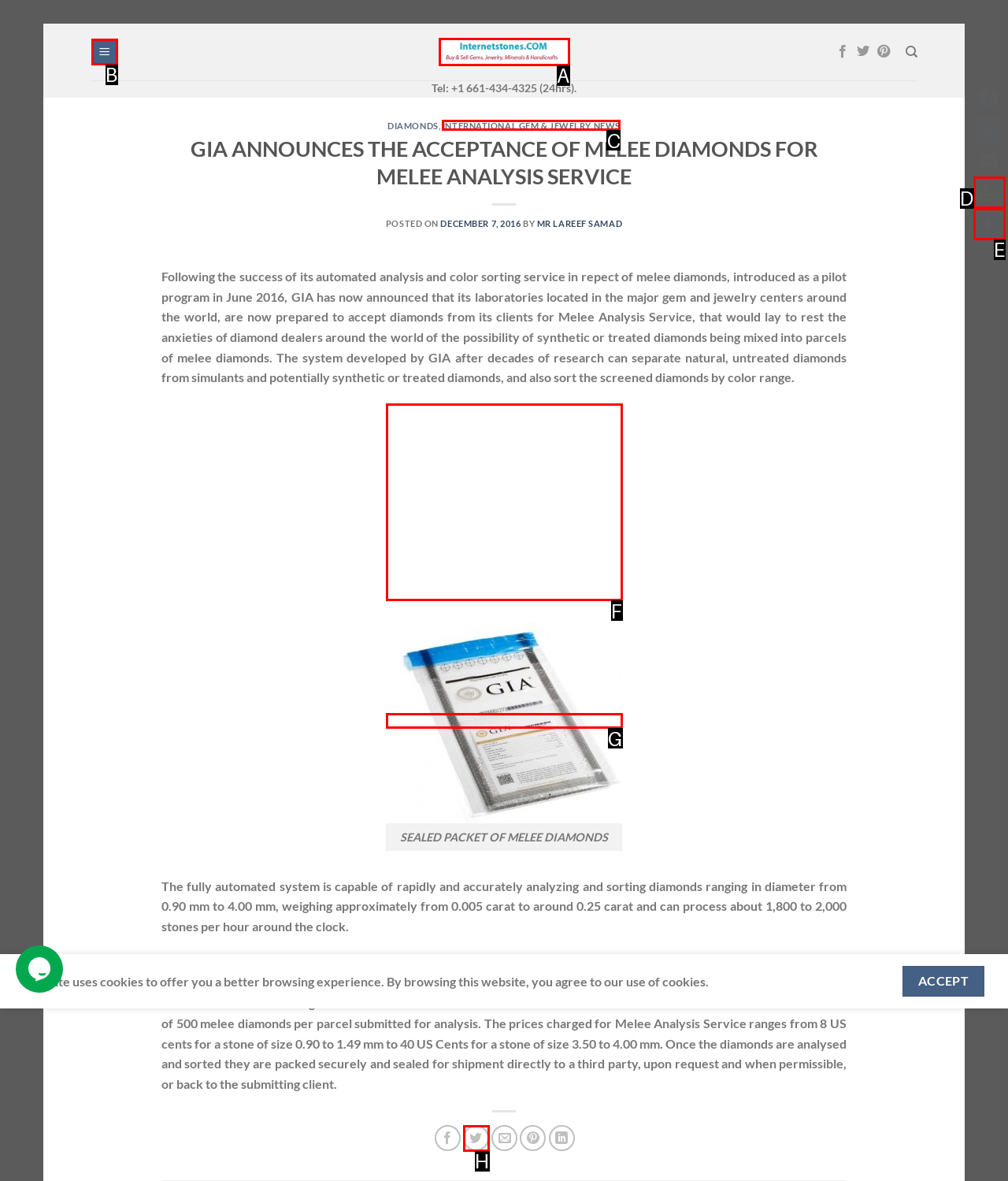Tell me which one HTML element best matches the description: International Gem & Jewelry News Answer with the option's letter from the given choices directly.

C